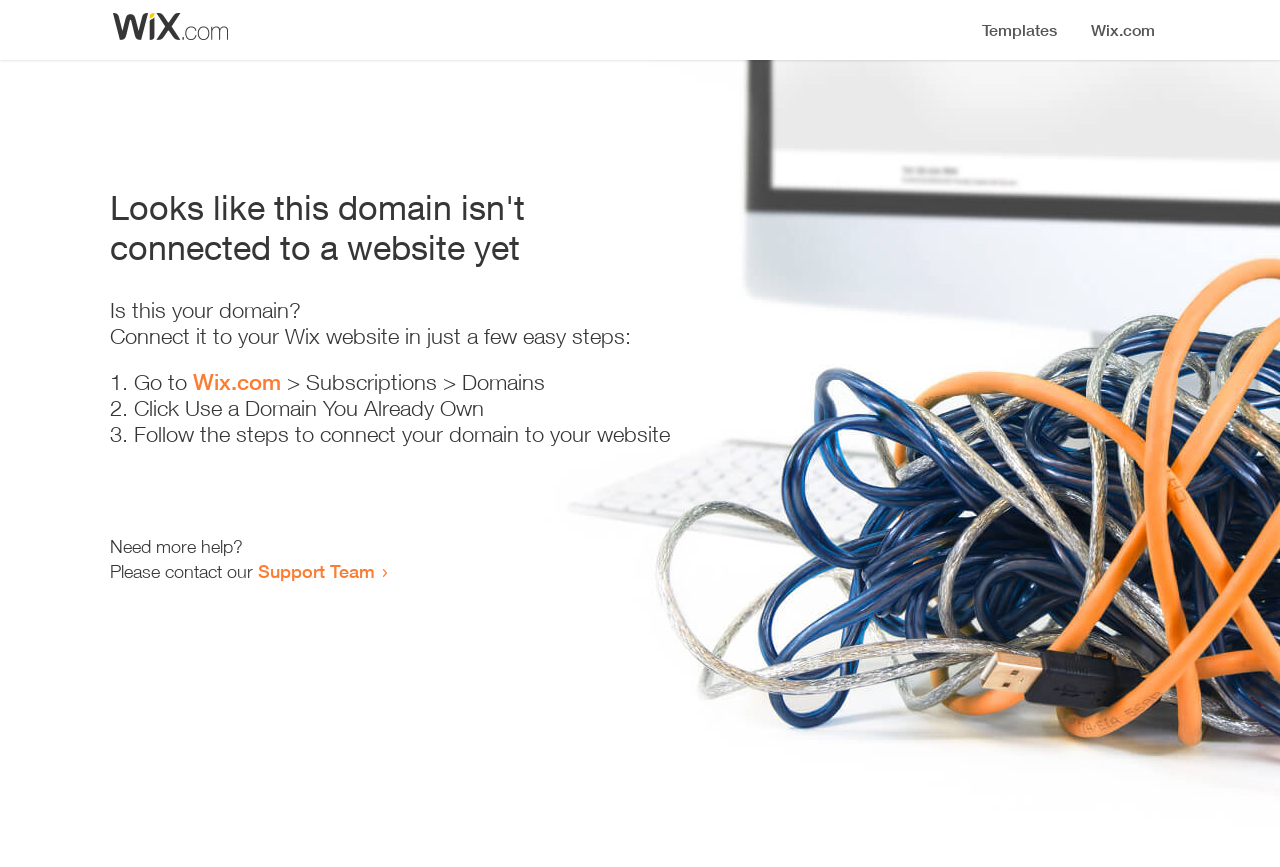Provide an in-depth caption for the contents of the webpage.

The webpage appears to be an error page, indicating that a domain is not connected to a website yet. At the top, there is a small image, followed by a heading that states the error message. Below the heading, there is a question "Is this your domain?" and a brief instruction on how to connect it to a Wix website in a few easy steps.

The instructions are presented in a numbered list, with three steps. The first step is to go to Wix.com, followed by a link to the website. The second step is to click "Use a Domain You Already Own", and the third step is to follow the instructions to connect the domain to the website.

At the bottom of the page, there is a message asking if the user needs more help, followed by an invitation to contact the Support Team, which is a clickable link. Overall, the page is simple and provides clear instructions on how to resolve the error.